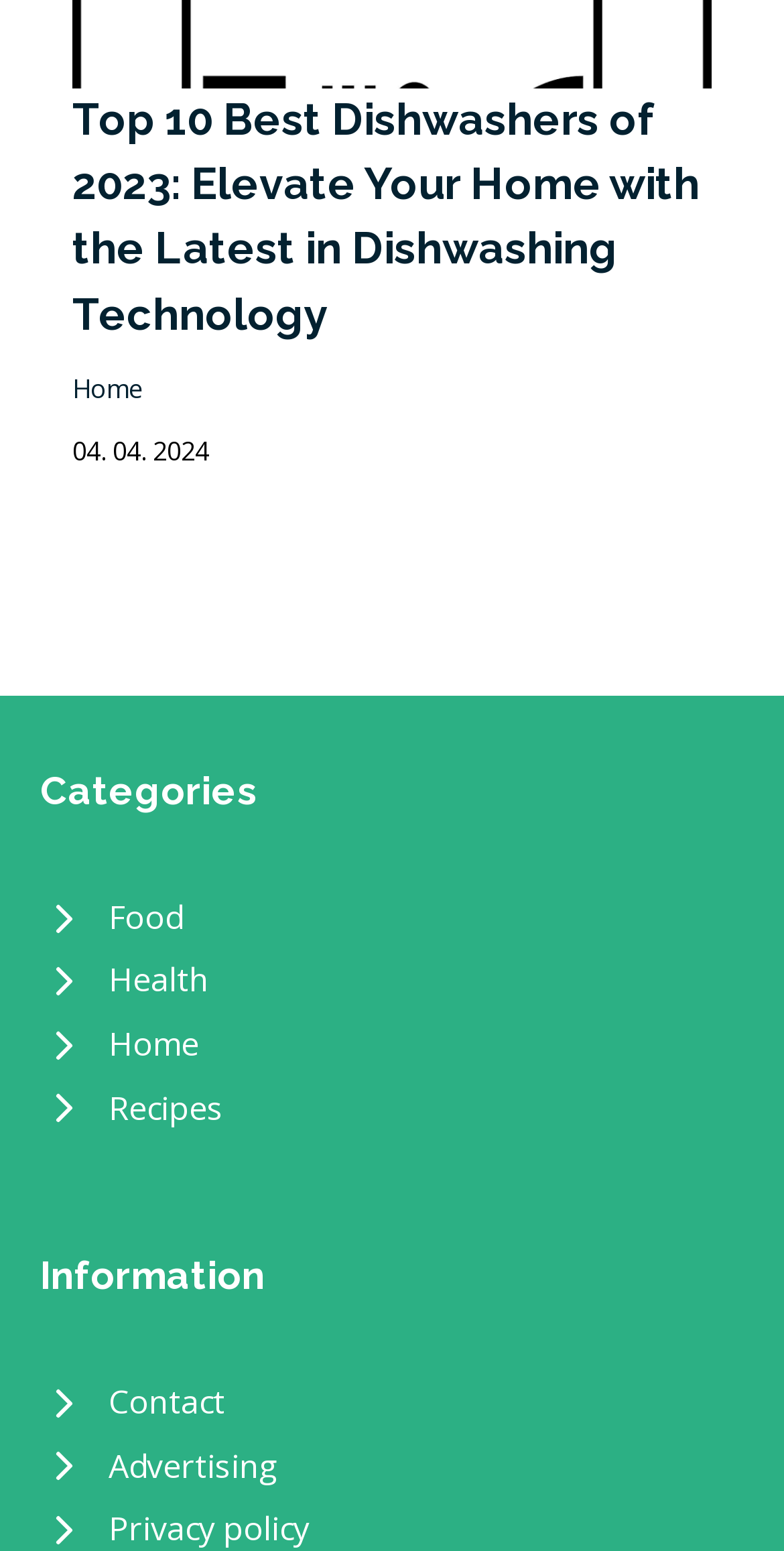Determine the bounding box coordinates for the area you should click to complete the following instruction: "Go to the 'Home' page".

[0.092, 0.239, 0.185, 0.262]